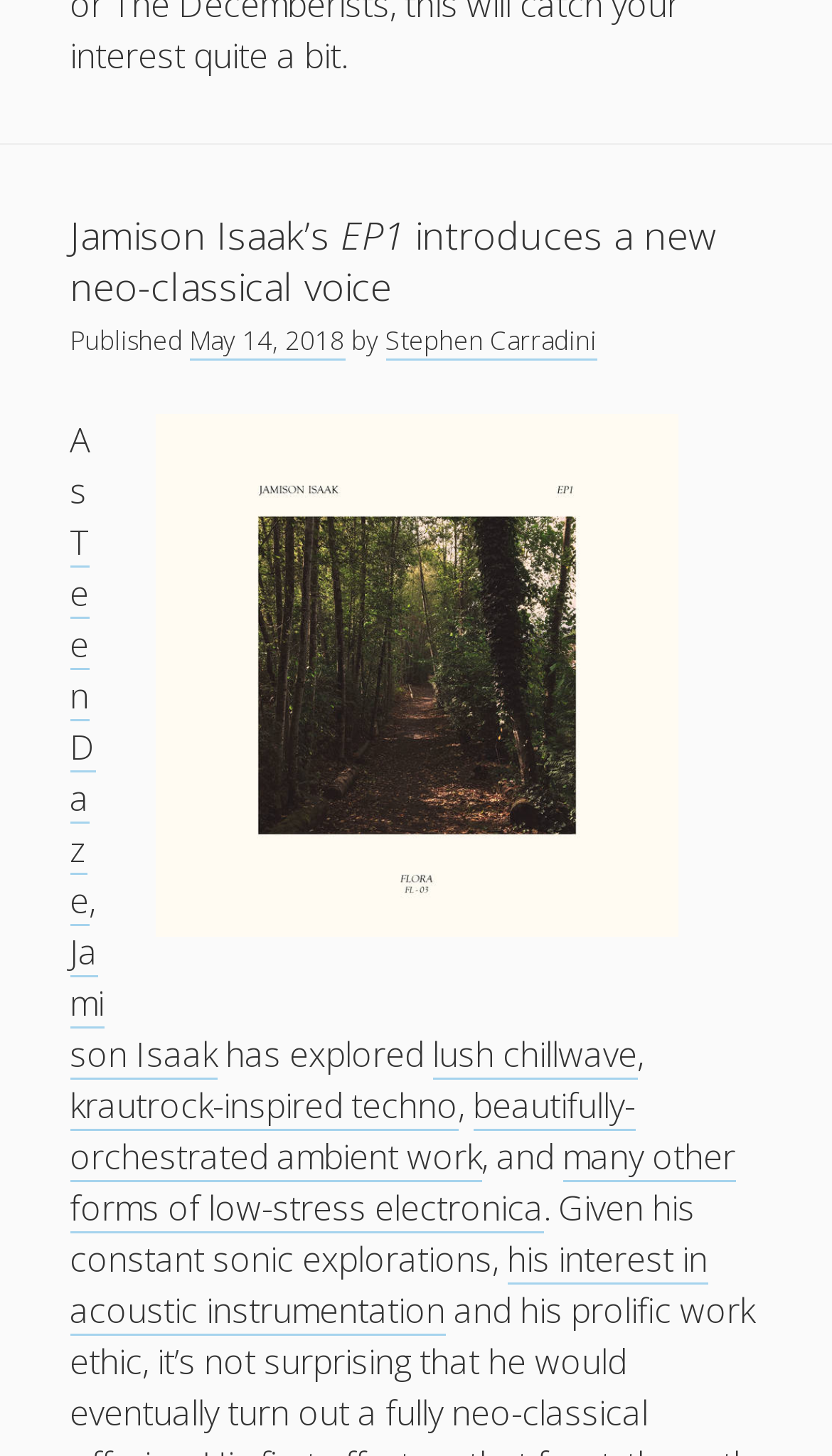Who is the author of the article?
Give a single word or phrase as your answer by examining the image.

Stephen Carradini